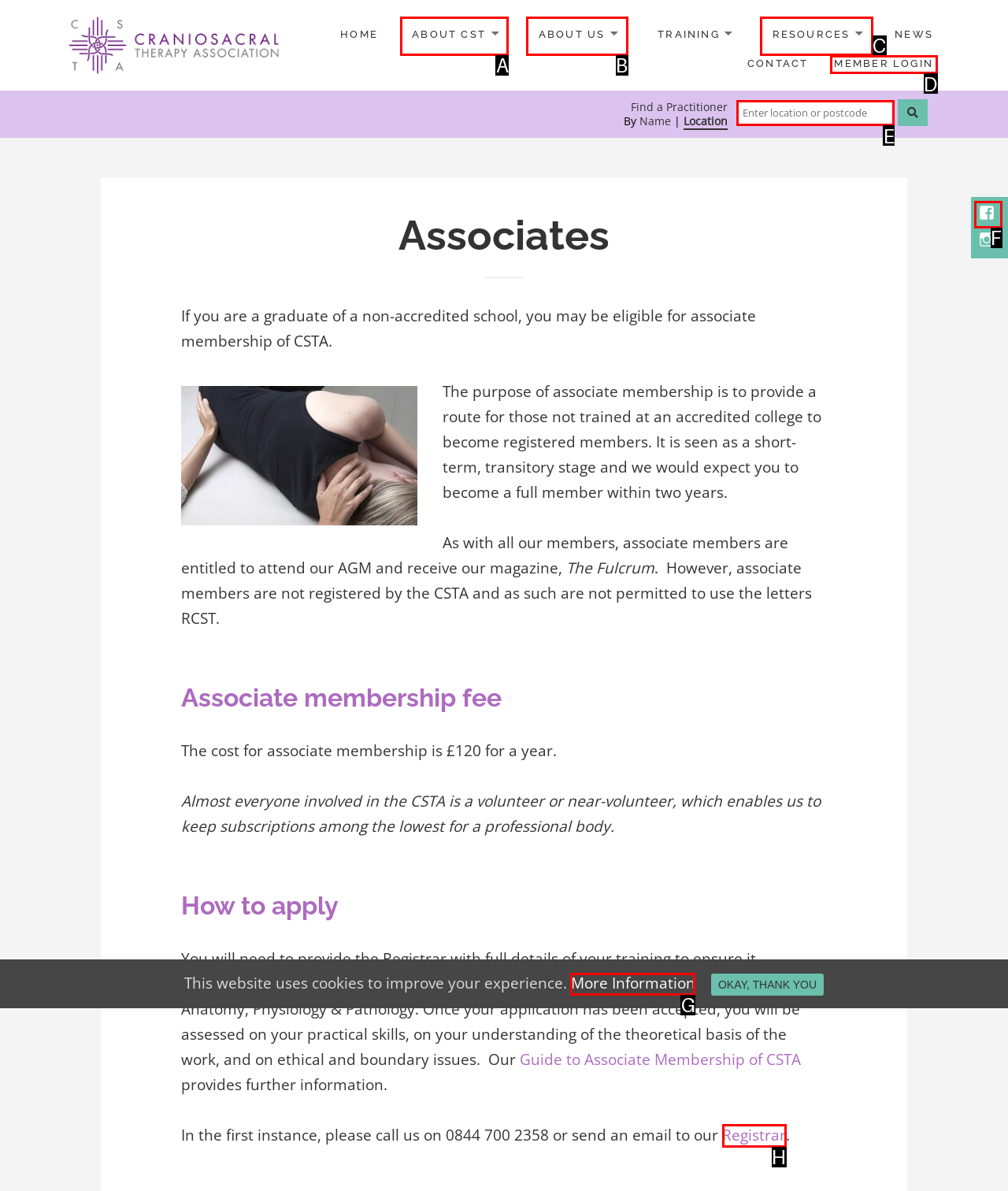To complete the task: Contact the Registrar, select the appropriate UI element to click. Respond with the letter of the correct option from the given choices.

H